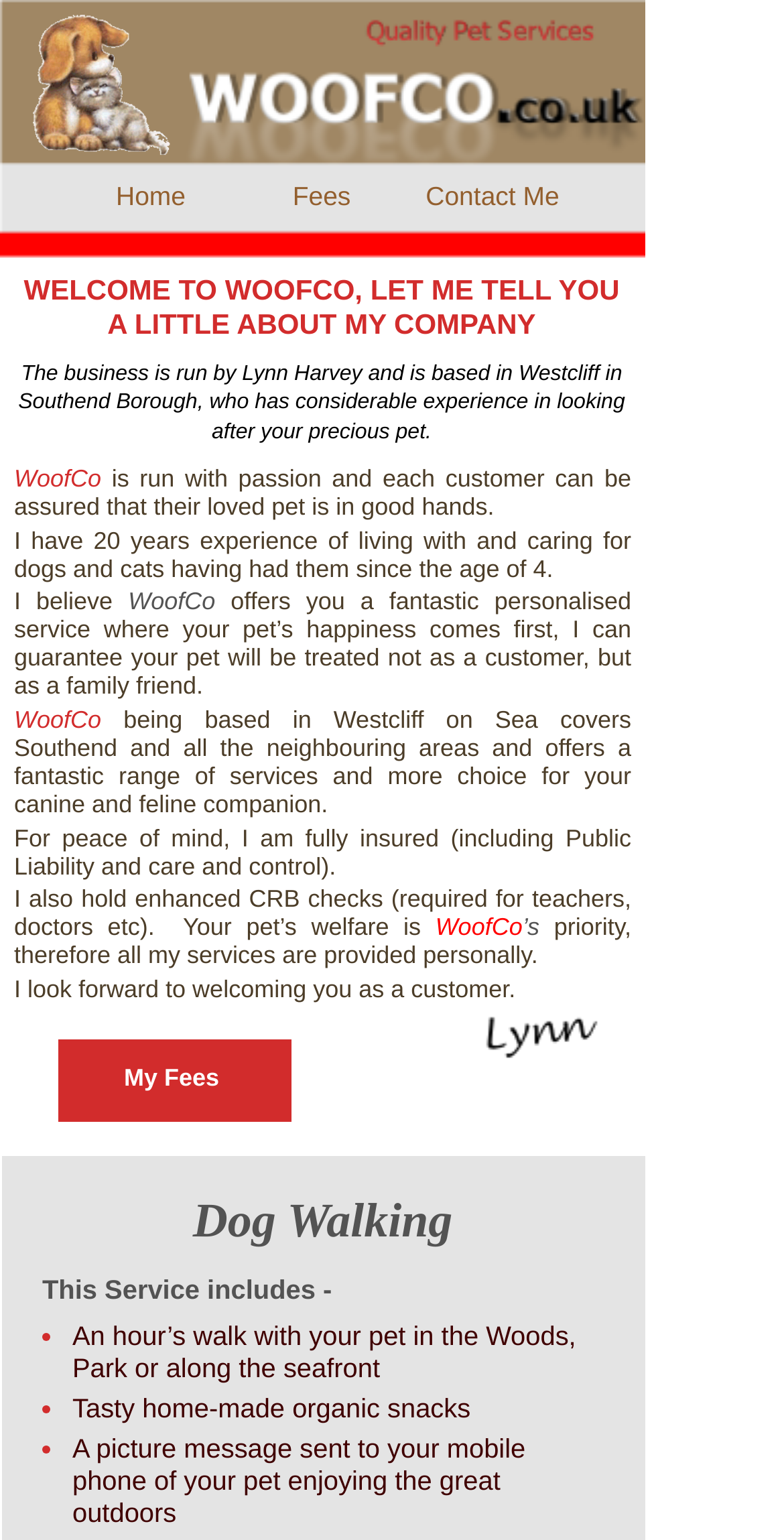Find the bounding box coordinates for the HTML element described as: "My Fees". The coordinates should consist of four float values between 0 and 1, i.e., [left, top, right, bottom].

[0.158, 0.691, 0.279, 0.709]